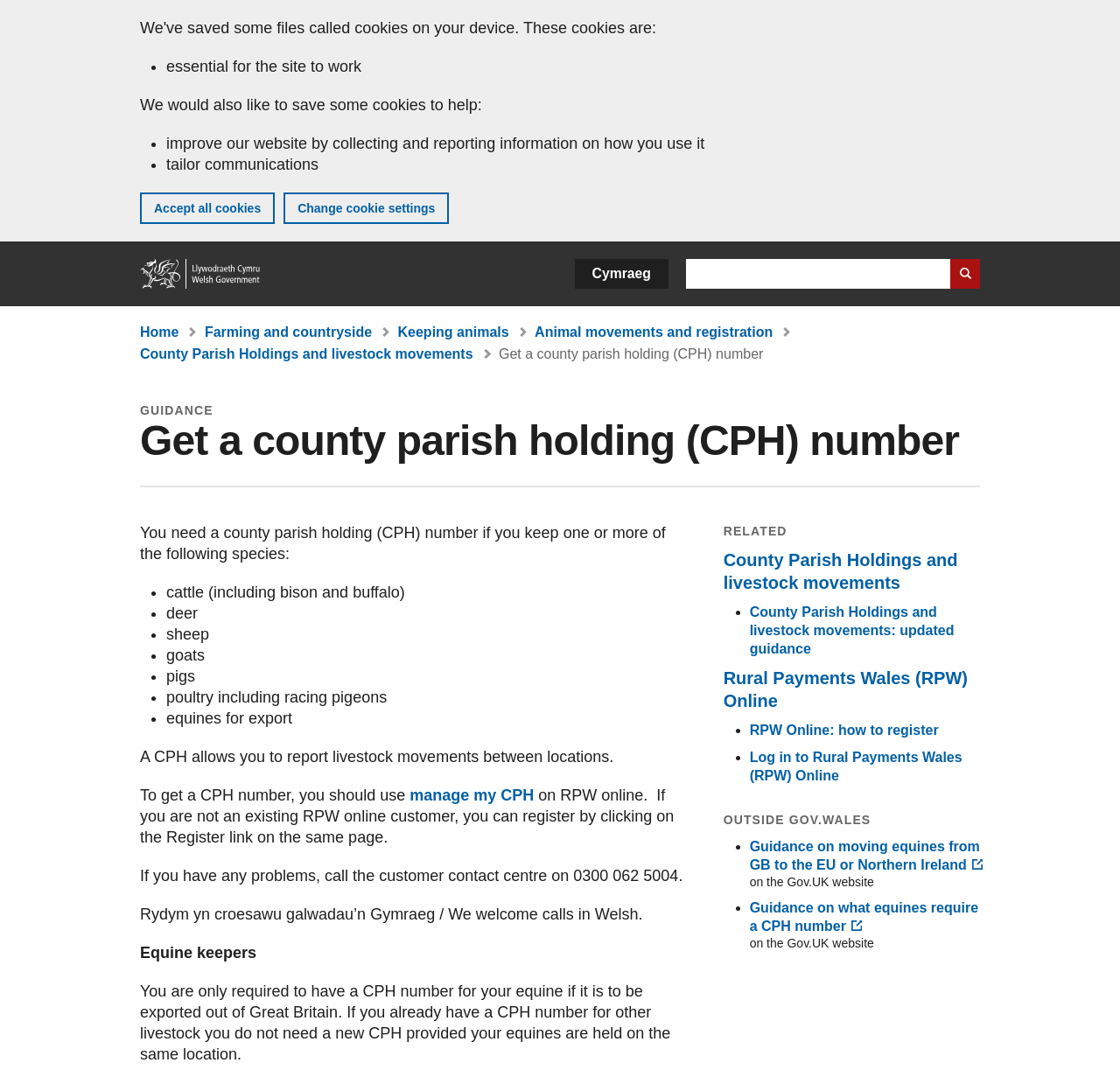Generate the text of the webpage's primary heading.

Get a county parish holding (CPH) number